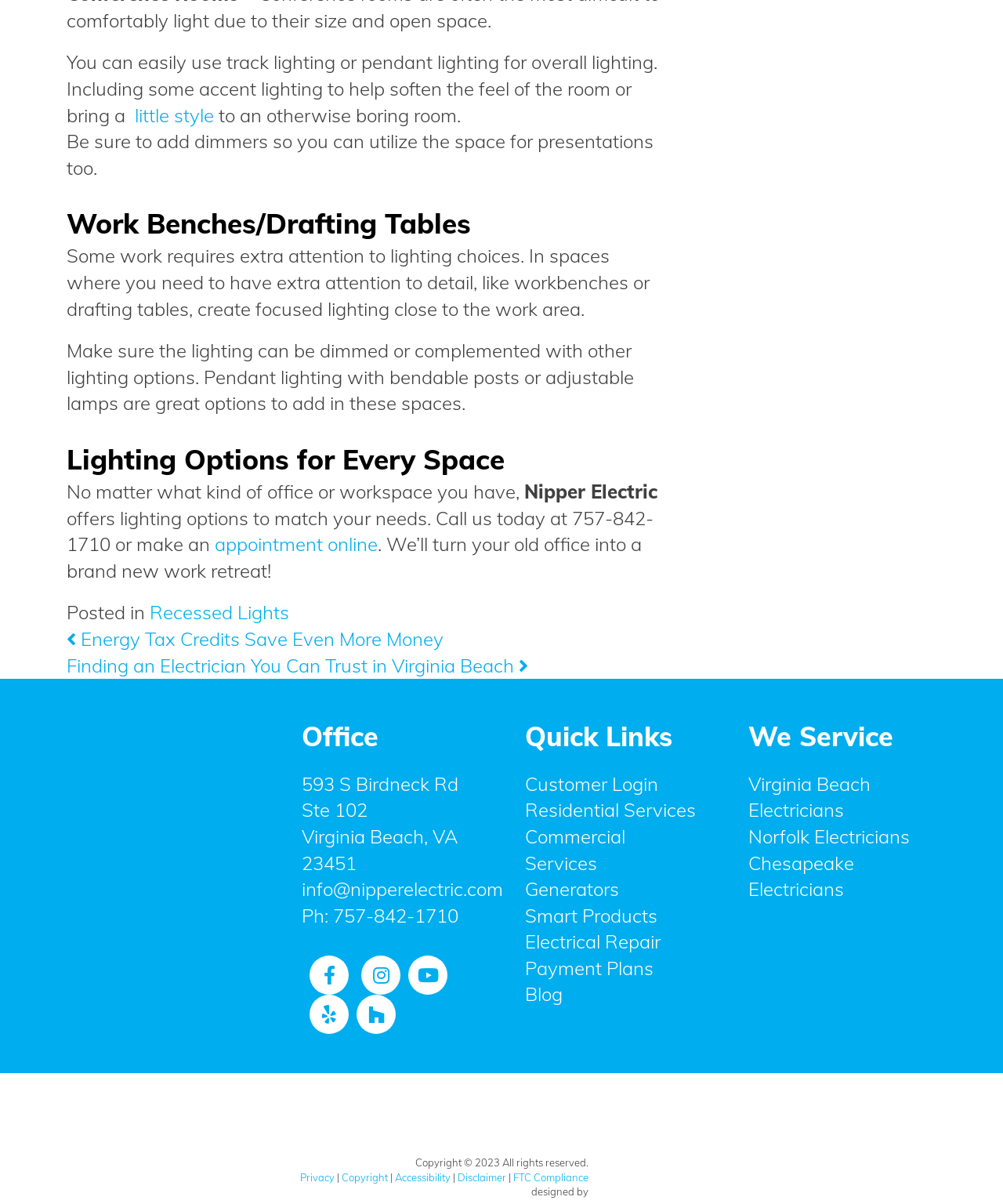What is the purpose of dimmers in workbenches or drafting tables?
Answer the question with a detailed explanation, including all necessary information.

According to the webpage, dimmers are useful in workbenches or drafting tables to utilize the space for presentations, allowing for adjustable lighting options.